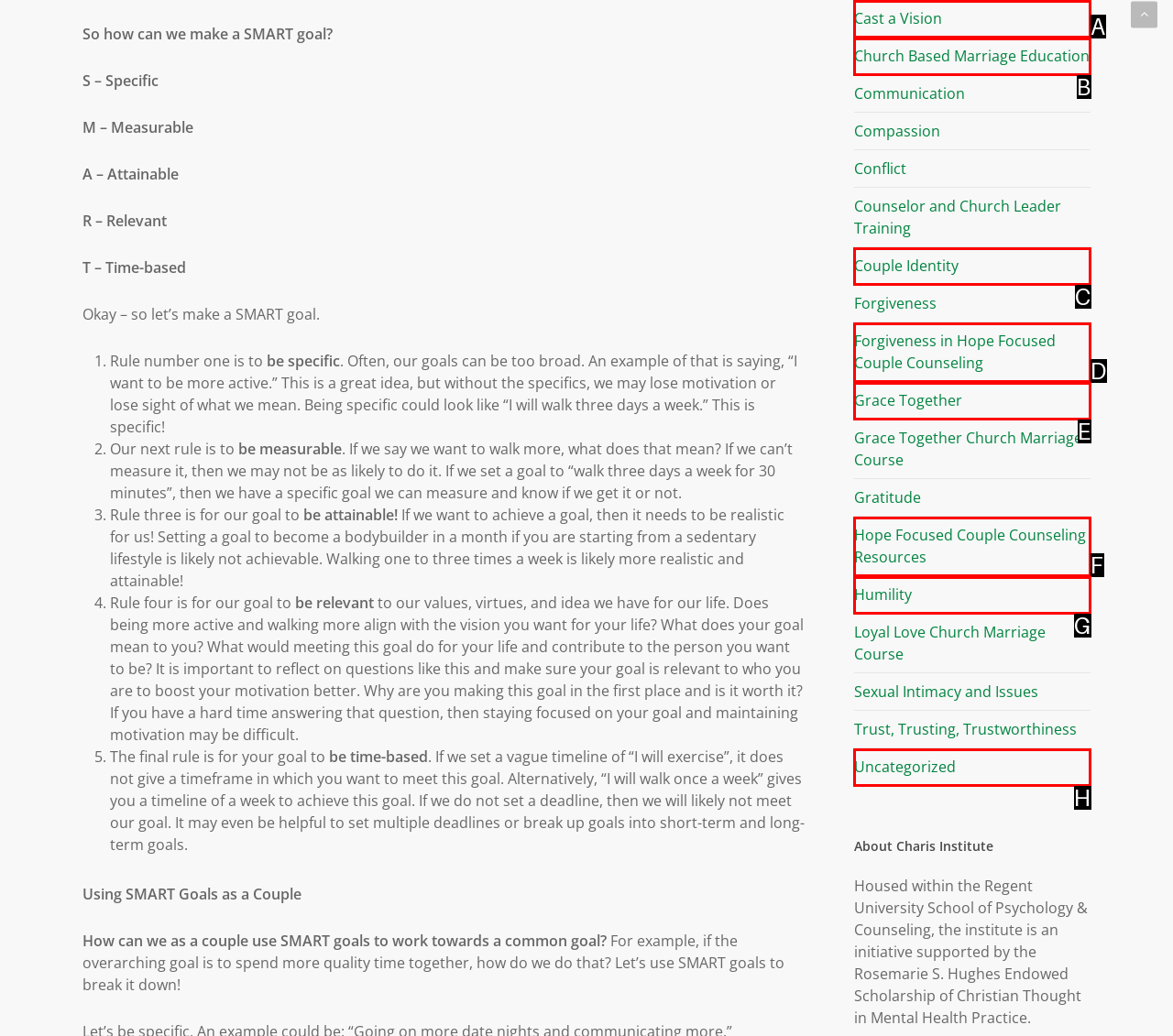Based on the provided element description: Grace Together, identify the best matching HTML element. Respond with the corresponding letter from the options shown.

E